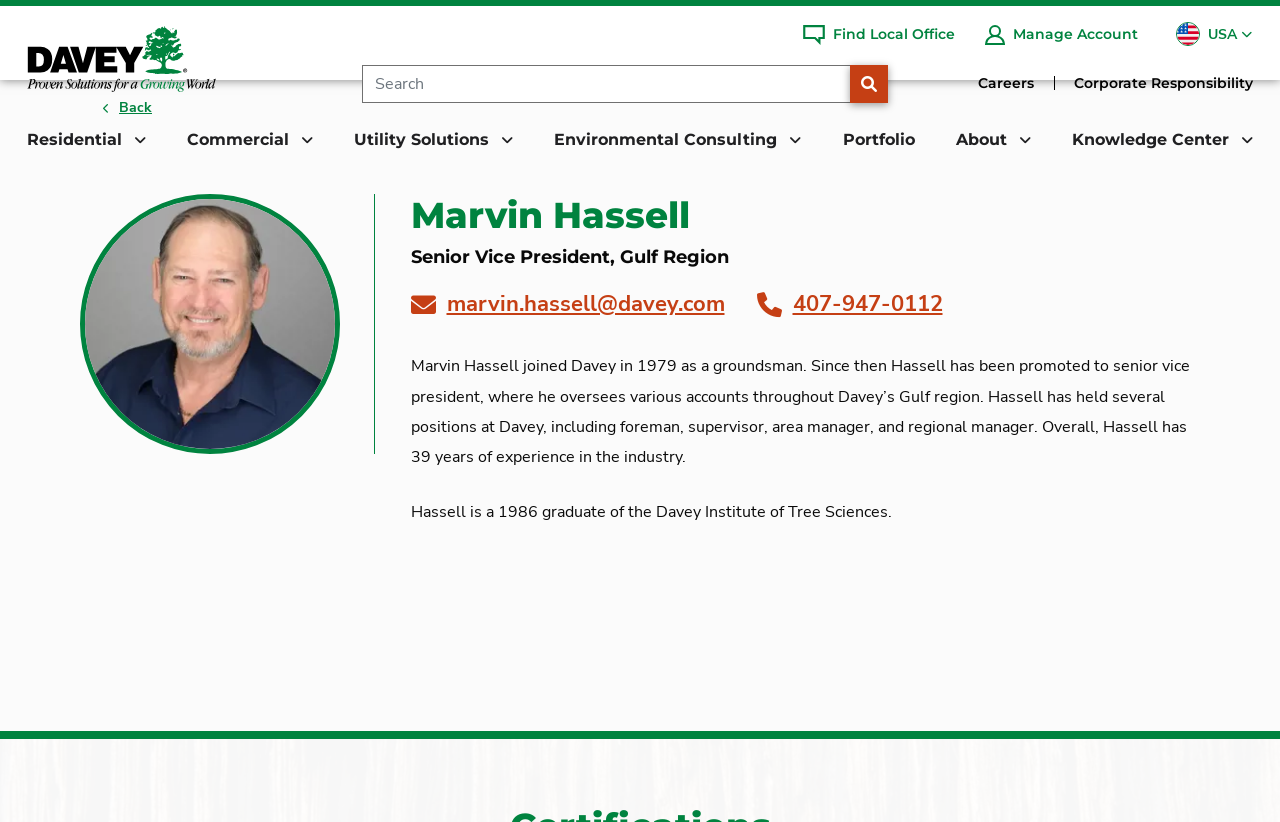Return the bounding box coordinates of the UI element that corresponds to this description: "Find Local Office". The coordinates must be given as four float numbers in the range of 0 and 1, [left, top, right, bottom].

[0.627, 0.029, 0.746, 0.055]